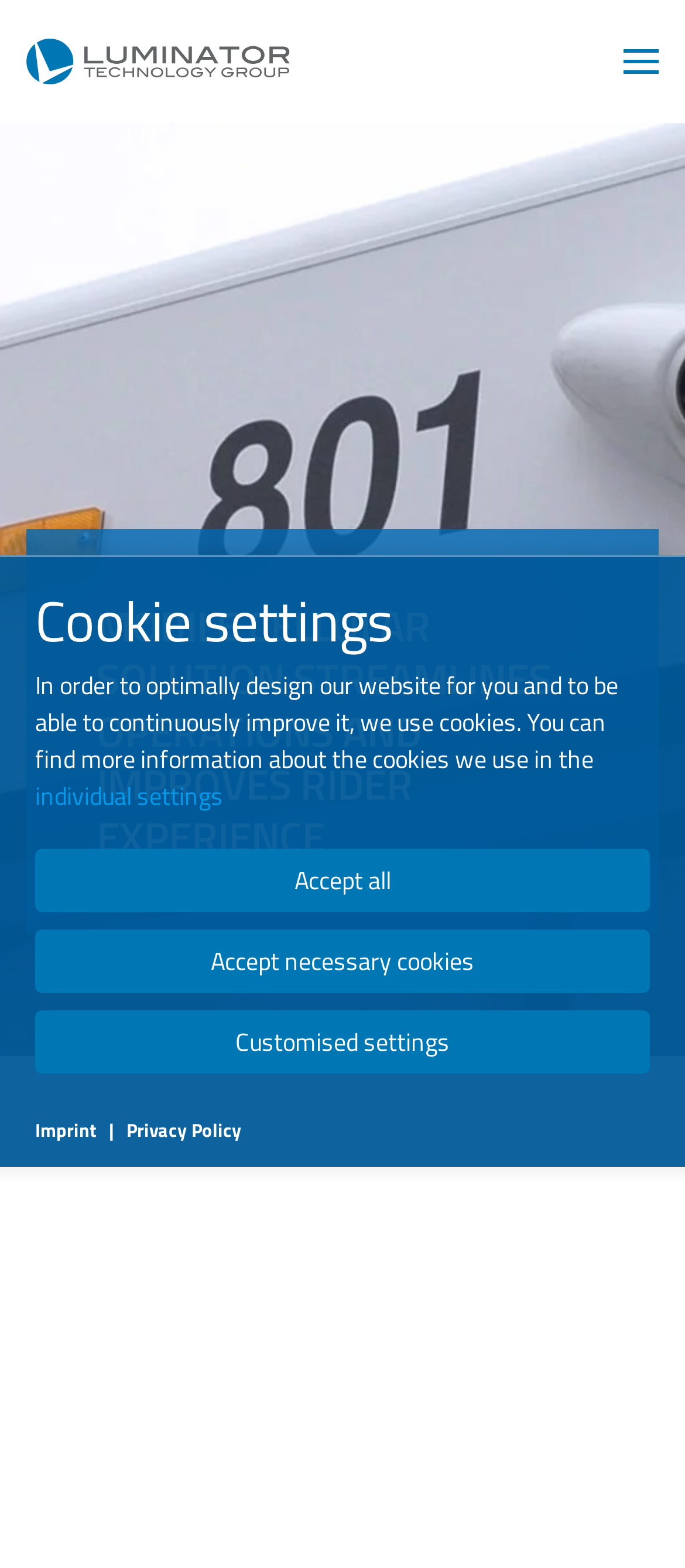What is the purpose of the 'Back to home' link?
Answer briefly with a single word or phrase based on the image.

To navigate back to the home page